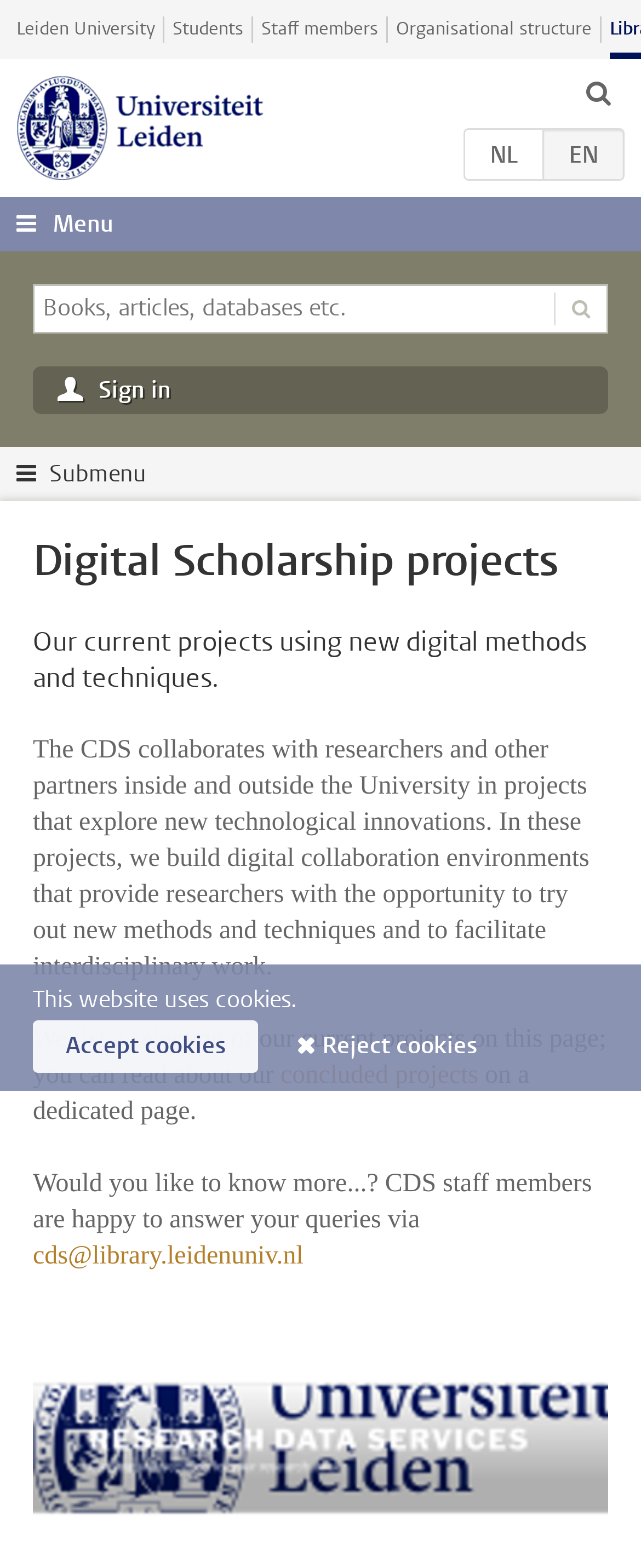What is the name of the university?
Your answer should be a single word or phrase derived from the screenshot.

Leiden University